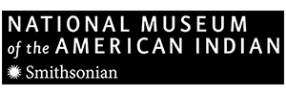Please use the details from the image to answer the following question comprehensively:
What is the primary focus of the National Museum of the American Indian?

The museum's name and logo highlight its focus on the culture, history, and art of Native American peoples, indicating its mission to educate and promote understanding of Native American history and heritage.